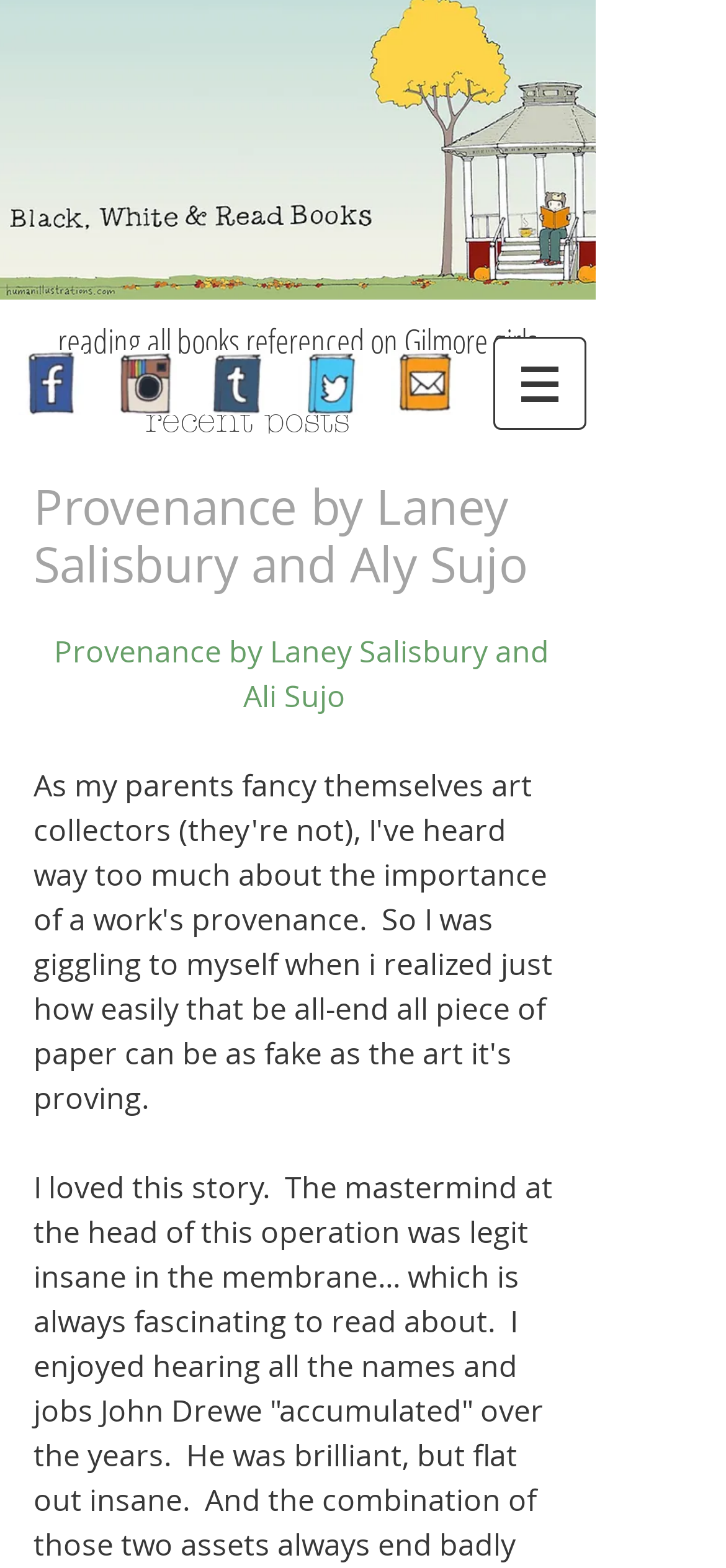Determine the main heading text of the webpage.

reading all books referenced on Gilmore girls